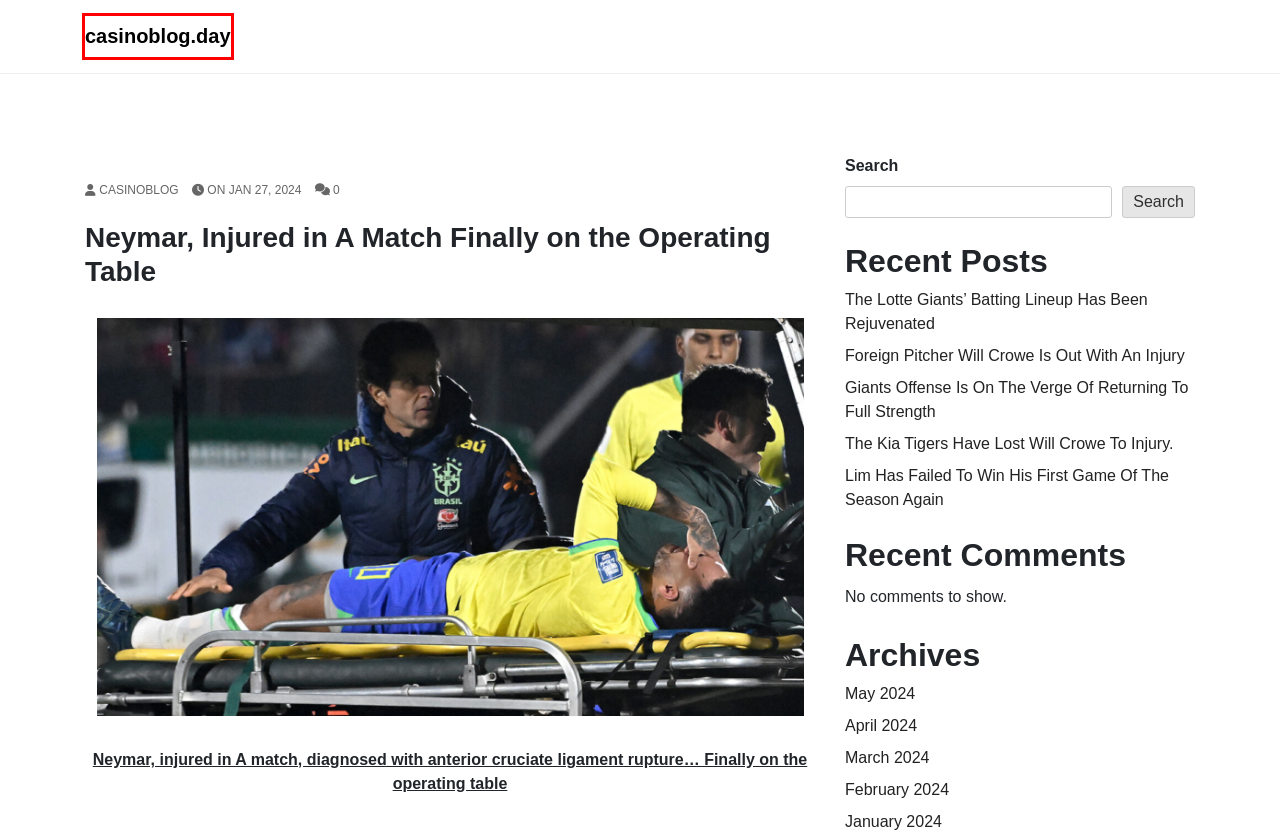Provided is a screenshot of a webpage with a red bounding box around an element. Select the most accurate webpage description for the page that appears after clicking the highlighted element. Here are the candidates:
A. The Kia Tigers have lost Will Crowe to injury.casinoblog.day
B. The Lotte Giants’ batting lineup has been rejuvenated -
C. Lim has failed to win his first game of the season again
D. May, 2024 - casinoblog.day
E. January, 2024 - casinoblog.day
F. casinoblog.day - Just another WordPress site
G. March, 2024 - casinoblog.day
H. Foreign pitcher Will Crowe is out with an injury -

F